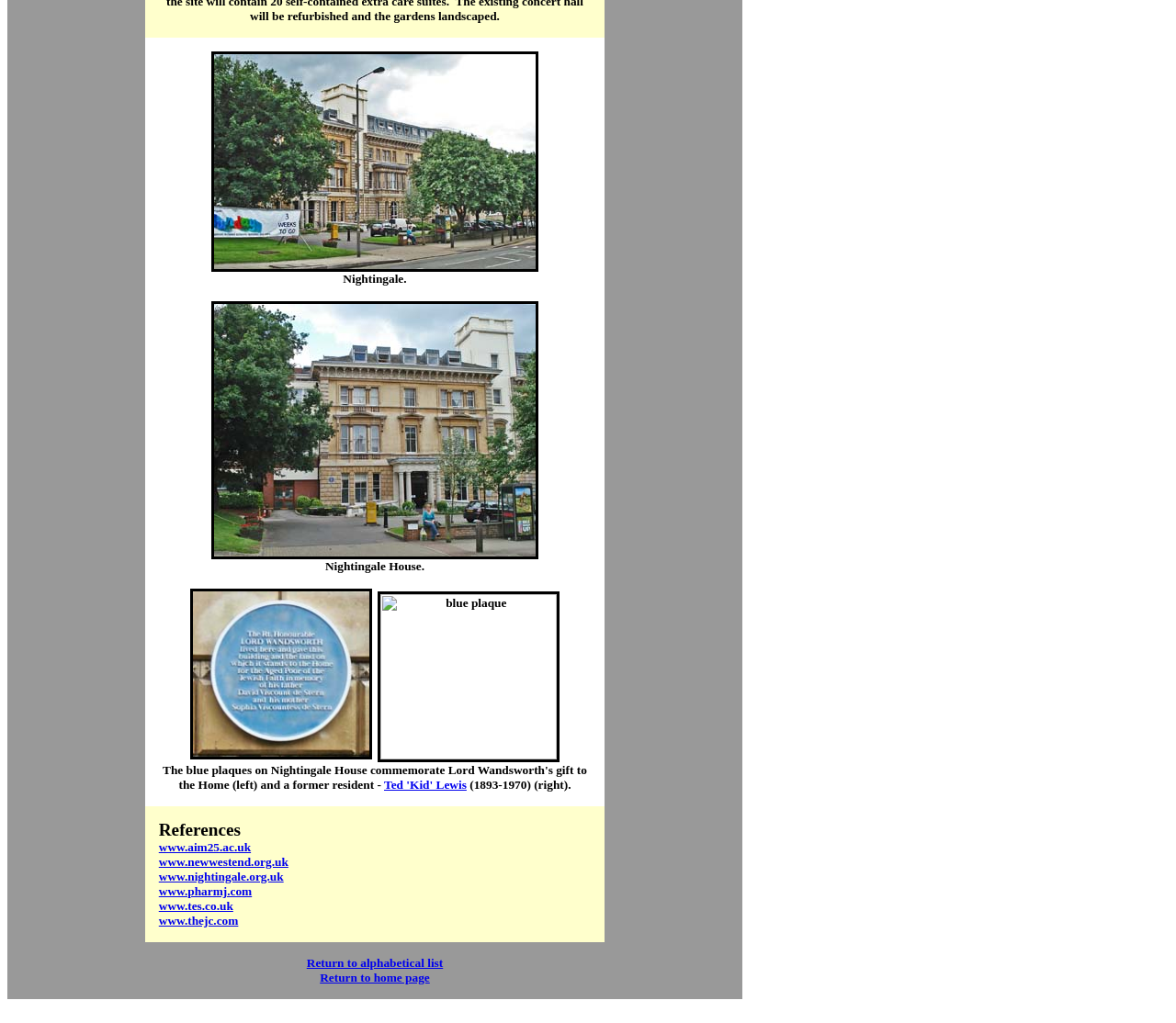Carefully examine the image and provide an in-depth answer to the question: What is Nightingale House?

Based on the text in the LayoutTableCell element, 'Nightingale House Nightingale House. blue plaque  blue plaque The blue plaques on Nightingale House commemorate Lord Wandsworth's gift to the Home (left) and a former resident - Ted 'Kid' Lewis (1893-1970) (right).', I can infer that Nightingale House is a place with blue plaques that commemorate certain events or people.